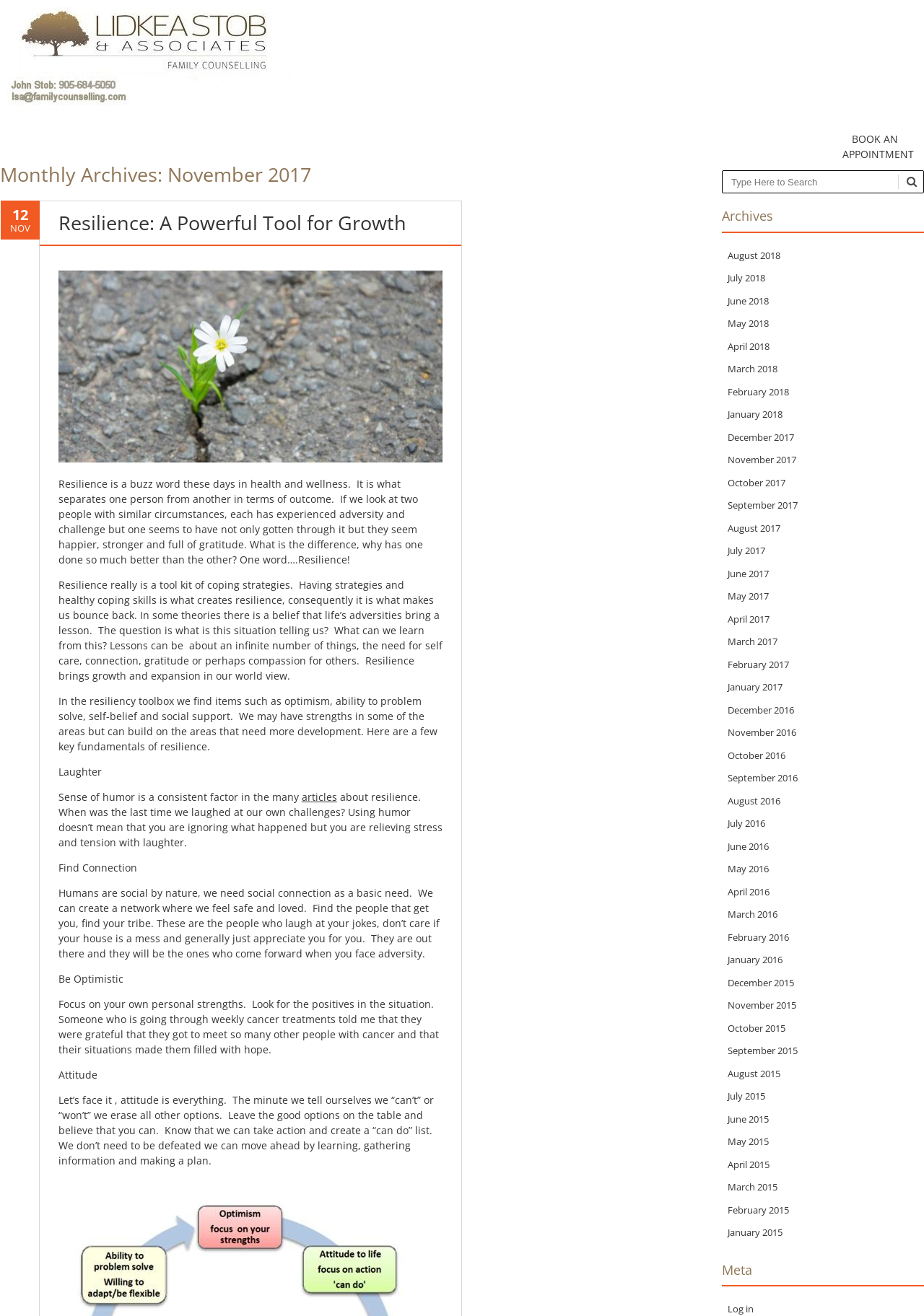Determine the bounding box for the described HTML element: "marine resort". Ensure the coordinates are four float numbers between 0 and 1 in the format [left, top, right, bottom].

None